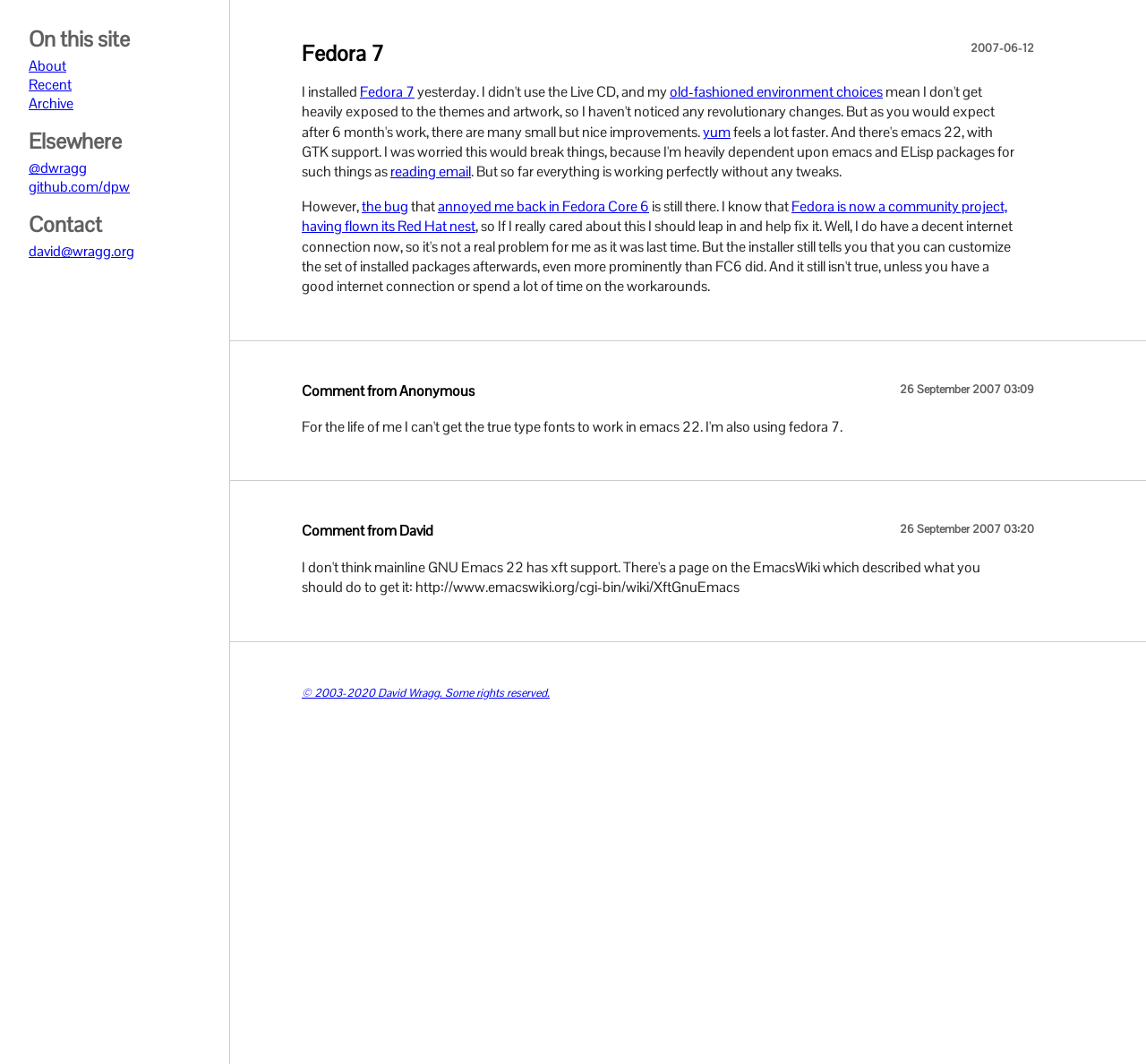What is the date of the first comment?
Examine the image and give a concise answer in one word or a short phrase.

26 September 2007